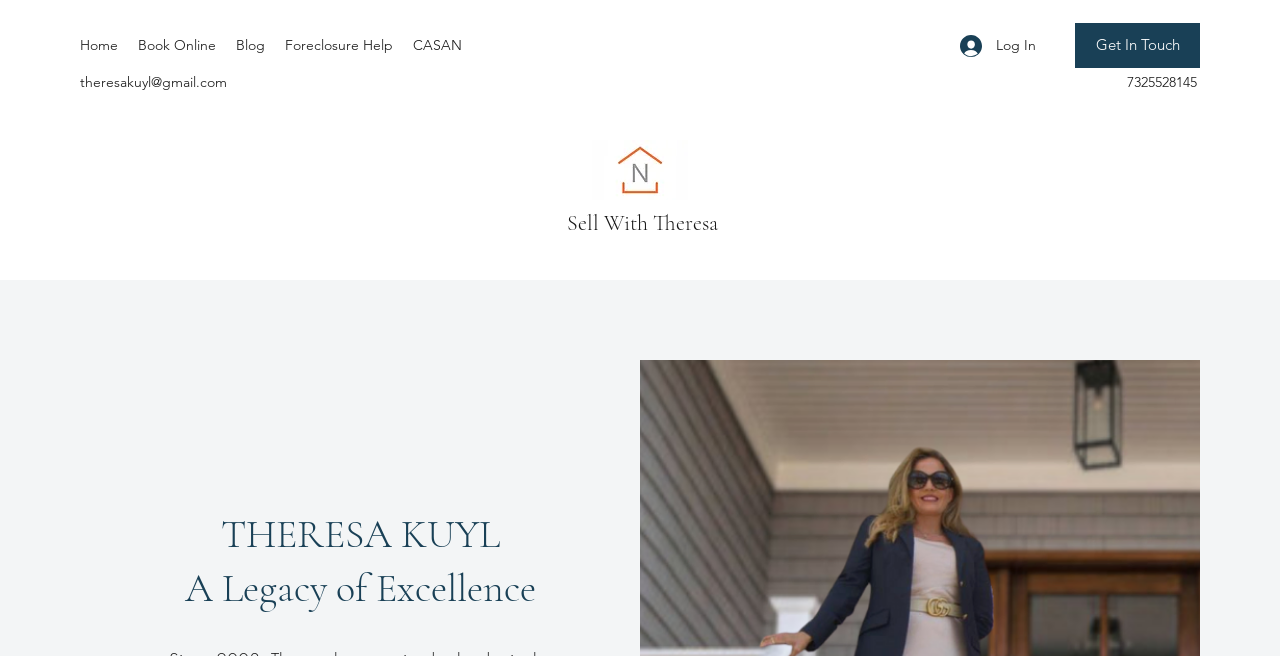Articulate a complete and detailed caption of the webpage elements.

The webpage is a real estate agent's website, with a focus on selling properties. At the top left, there is a navigation menu with five links: "Home", "Book Online", "Blog", "Foreclosure Help", and "CASAN". These links are aligned horizontally and take up about half of the top section of the page.

To the right of the navigation menu, there is a "Log In" button, accompanied by a small image. Further to the right, there is a "Get In Touch" link.

Below the top section, there is a contact information area. On the left, there is an email address "theresakuyl@gmail.com", and on the right, there is a phone number "7325528145".

In the middle of the page, there is a large image with a link to "nexthome-1.jpg". Below the image, there is a link to "Sell With Theresa", which is likely a call-to-action to work with the real estate agent.

At the bottom of the page, there is a heading that reads "THERESA KUYL A Legacy of Excellence", which is likely the agent's name and tagline. Above this heading, there is a region labeled "Home: About", which may contain more information about the agent or their services.